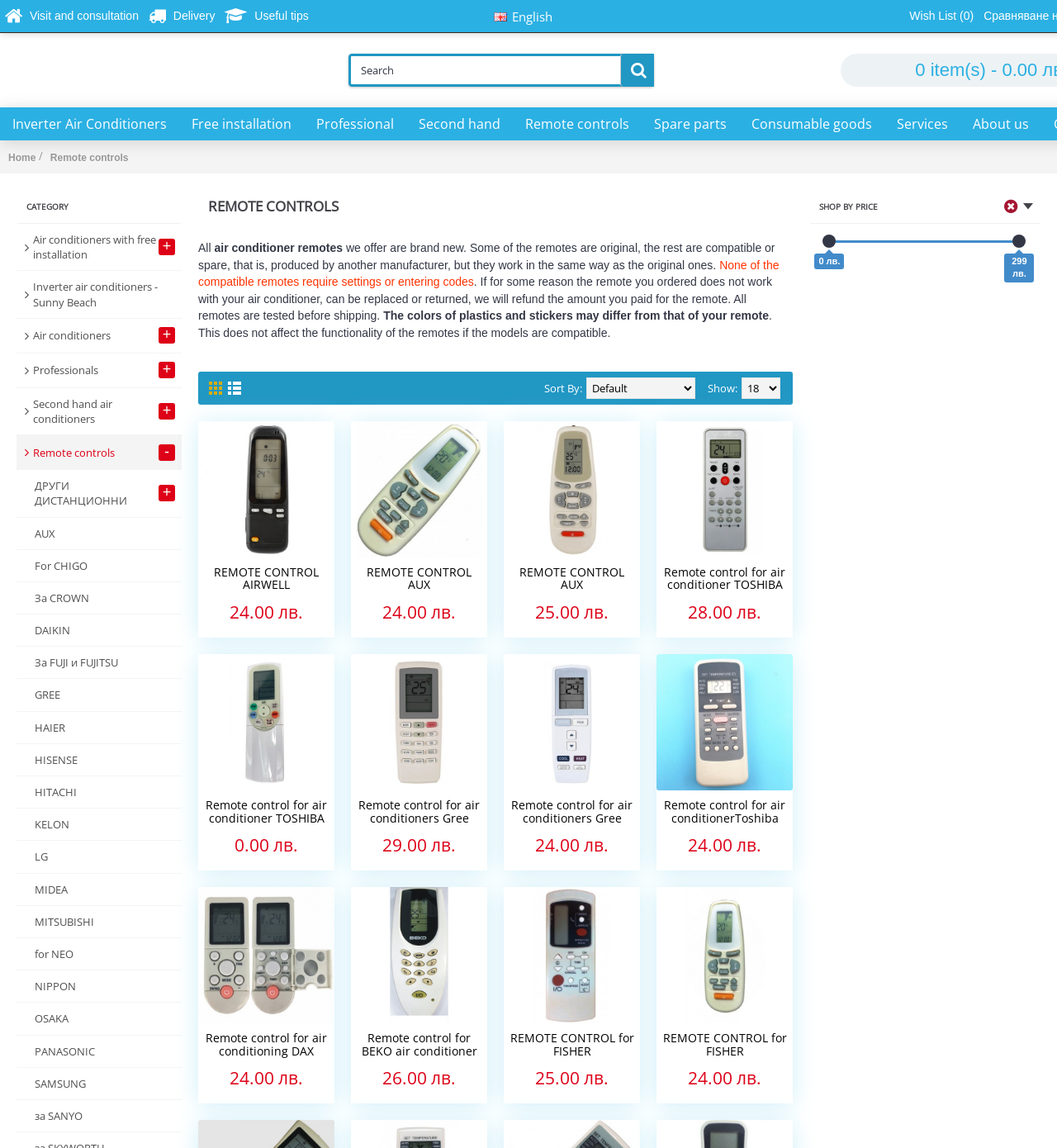Please locate the bounding box coordinates of the element's region that needs to be clicked to follow the instruction: "Read more about 'Handling your Bookkeeping and Taxes as an Entrepreneur'". The bounding box coordinates should be provided as four float numbers between 0 and 1, i.e., [left, top, right, bottom].

None